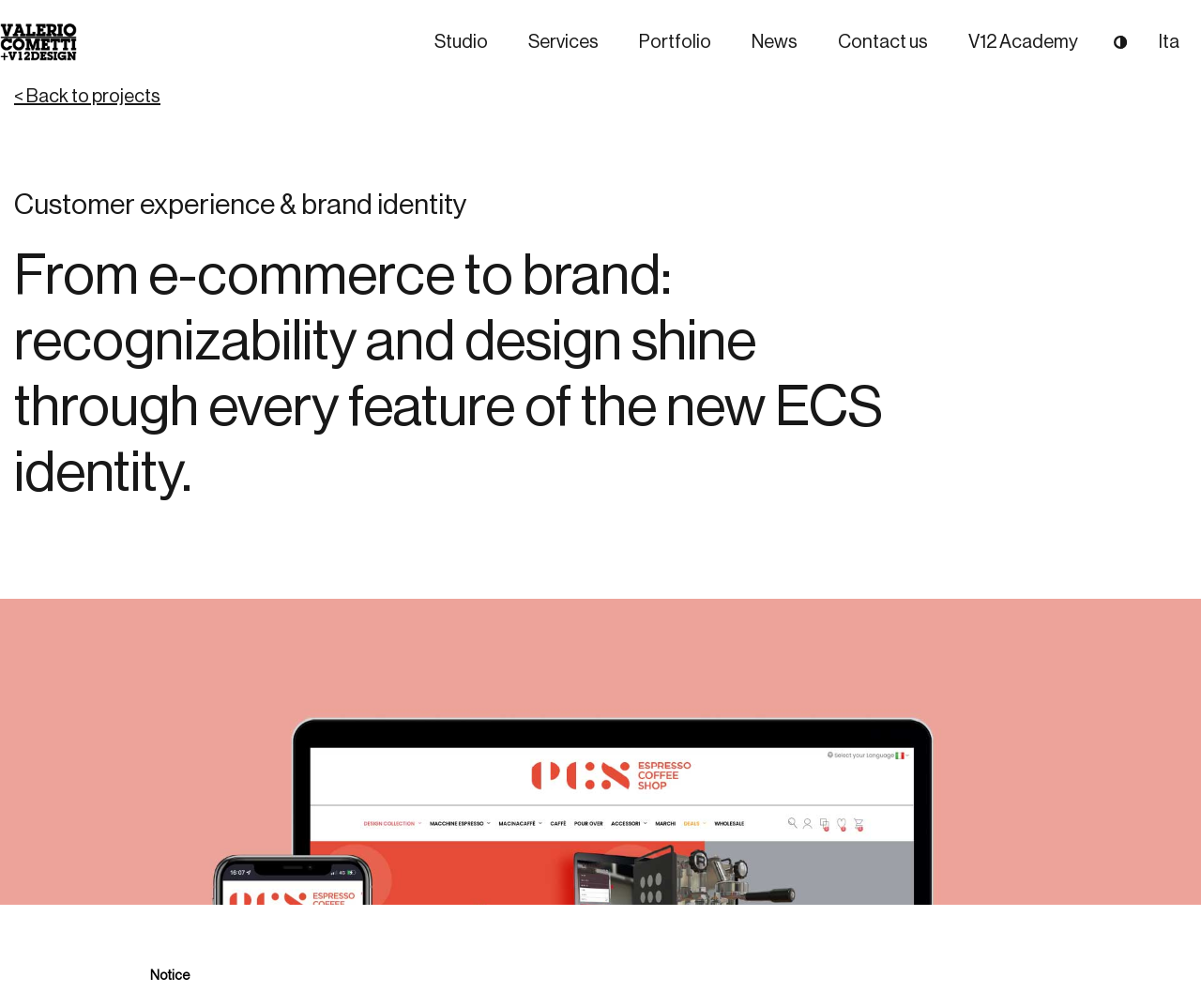What is the main topic of the project?
Kindly give a detailed and elaborate answer to the question.

The static text 'Customer experience & brand identity' and the heading 'From e-commerce to brand: recognizability and design shine through every feature of the new ECS identity.' suggest that the main topic of the project is related to Espresso Coffee Shop.